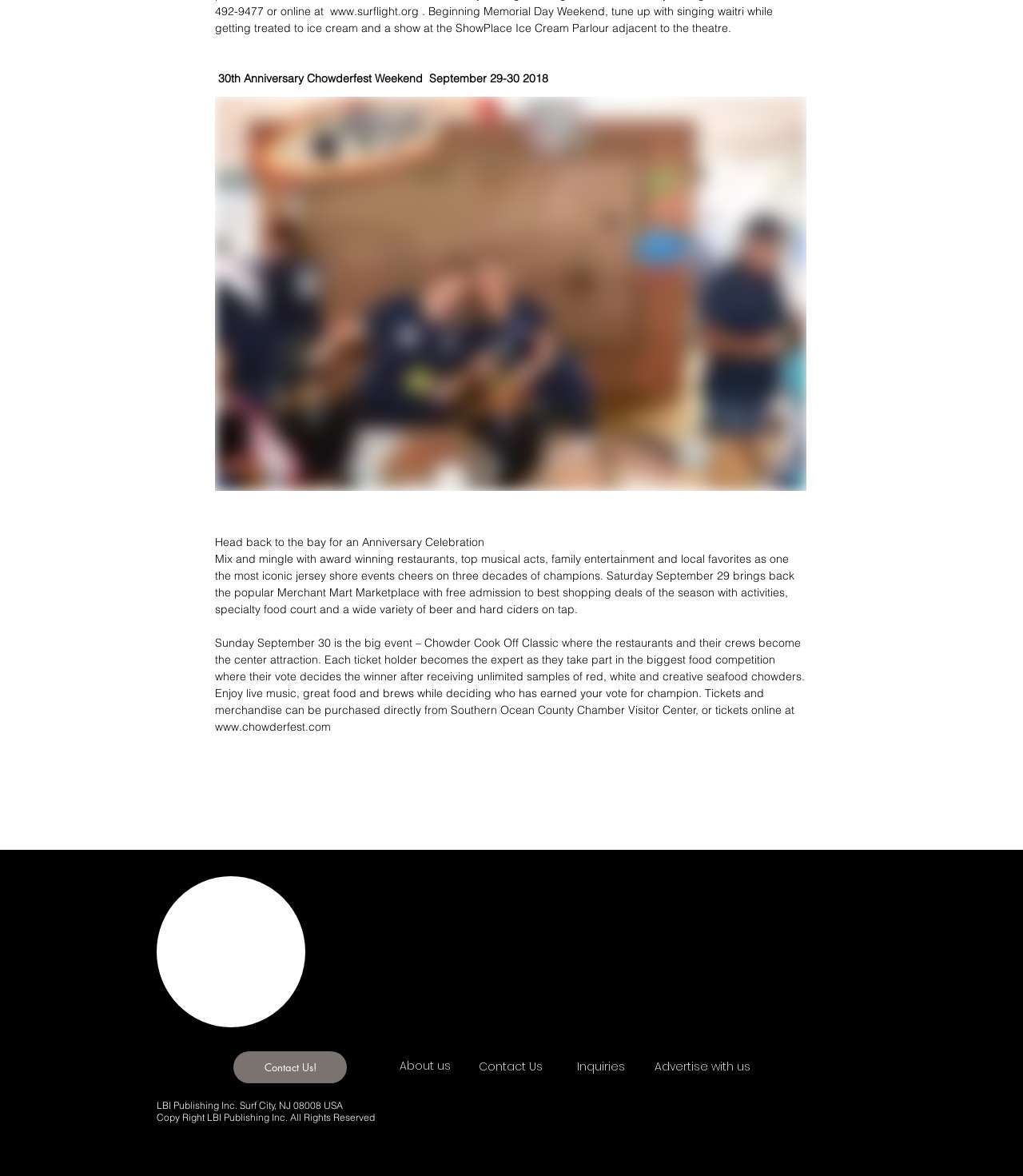Using the given description, provide the bounding box coordinates formatted as (top-left x, top-left y, bottom-right x, bottom-right y), with all values being floating point numbers between 0 and 1. Description: Advertise with us

[0.64, 0.894, 0.771, 0.921]